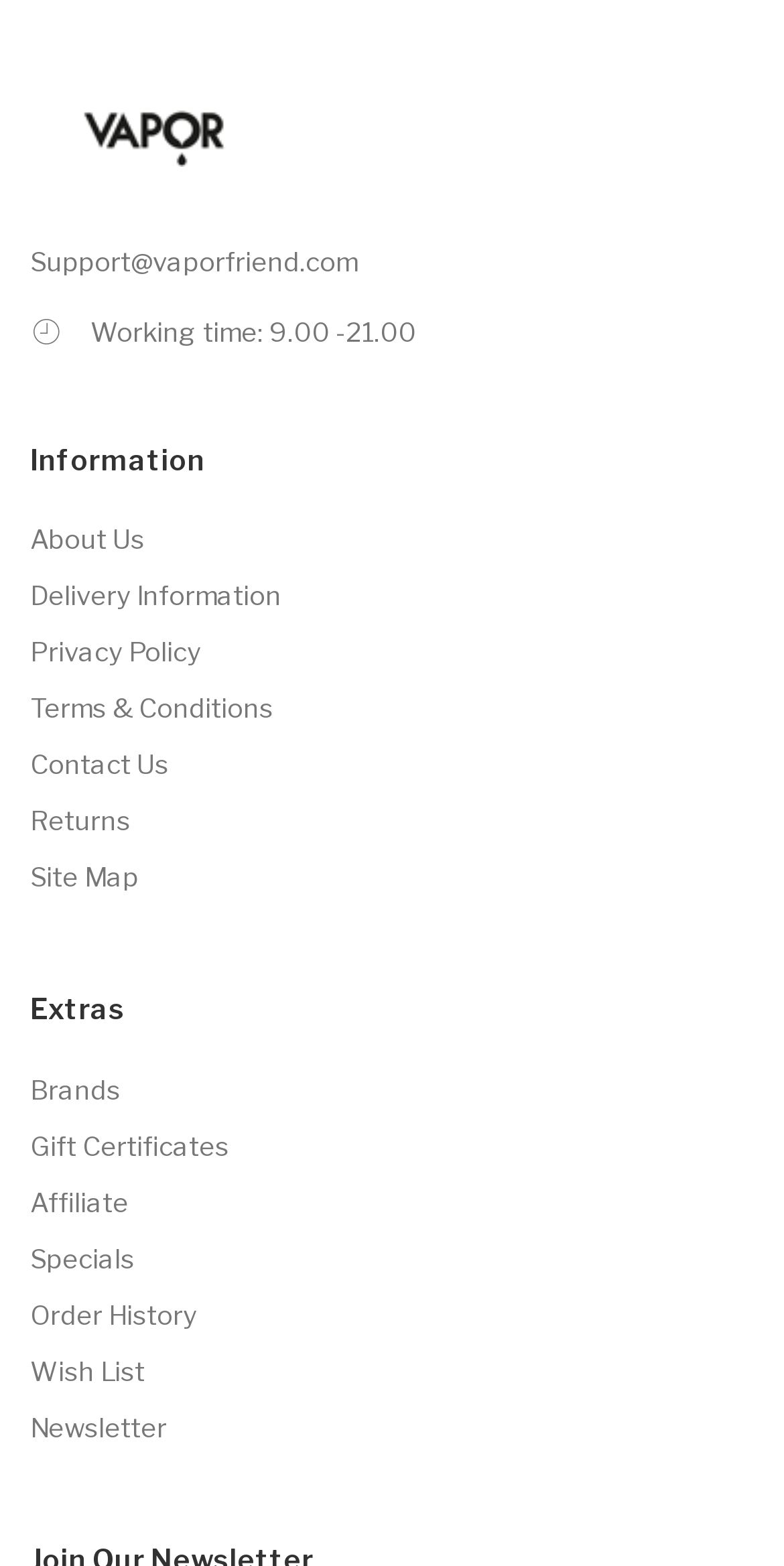Answer the following query with a single word or phrase:
How many headings are there on the webpage?

2